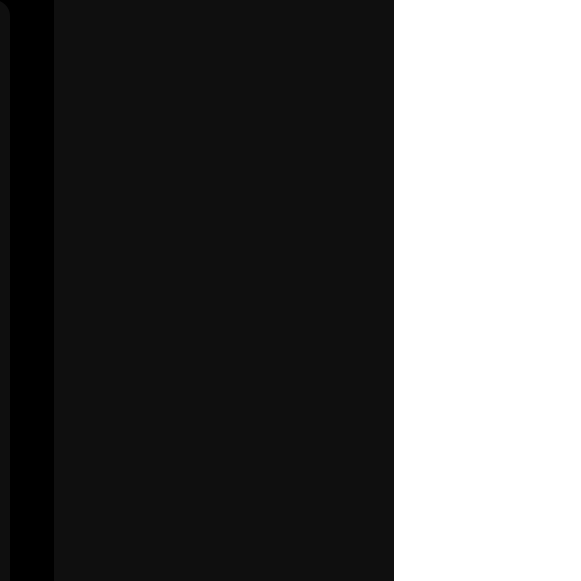Give a detailed account of the visual elements in the image.

The image prominently features the Microsoft Xbox 360 Wired Controller, displayed as part of a product description on a retail website. This controller is designed for compatibility with both PC and Xbox 360 gaming consoles, making it a versatile choice for gamers. The presentation includes important elements such as pricing information, listed at ₨3,500.00, and notes on its features, which highlight the non-slip grip for enhanced handling and low latency for competitive gaming. The design of the controller aims to improve precision, response time, and overall user experience. The image serves to attract potential buyers by showcasing the product's reliability and functionality within the gaming community.